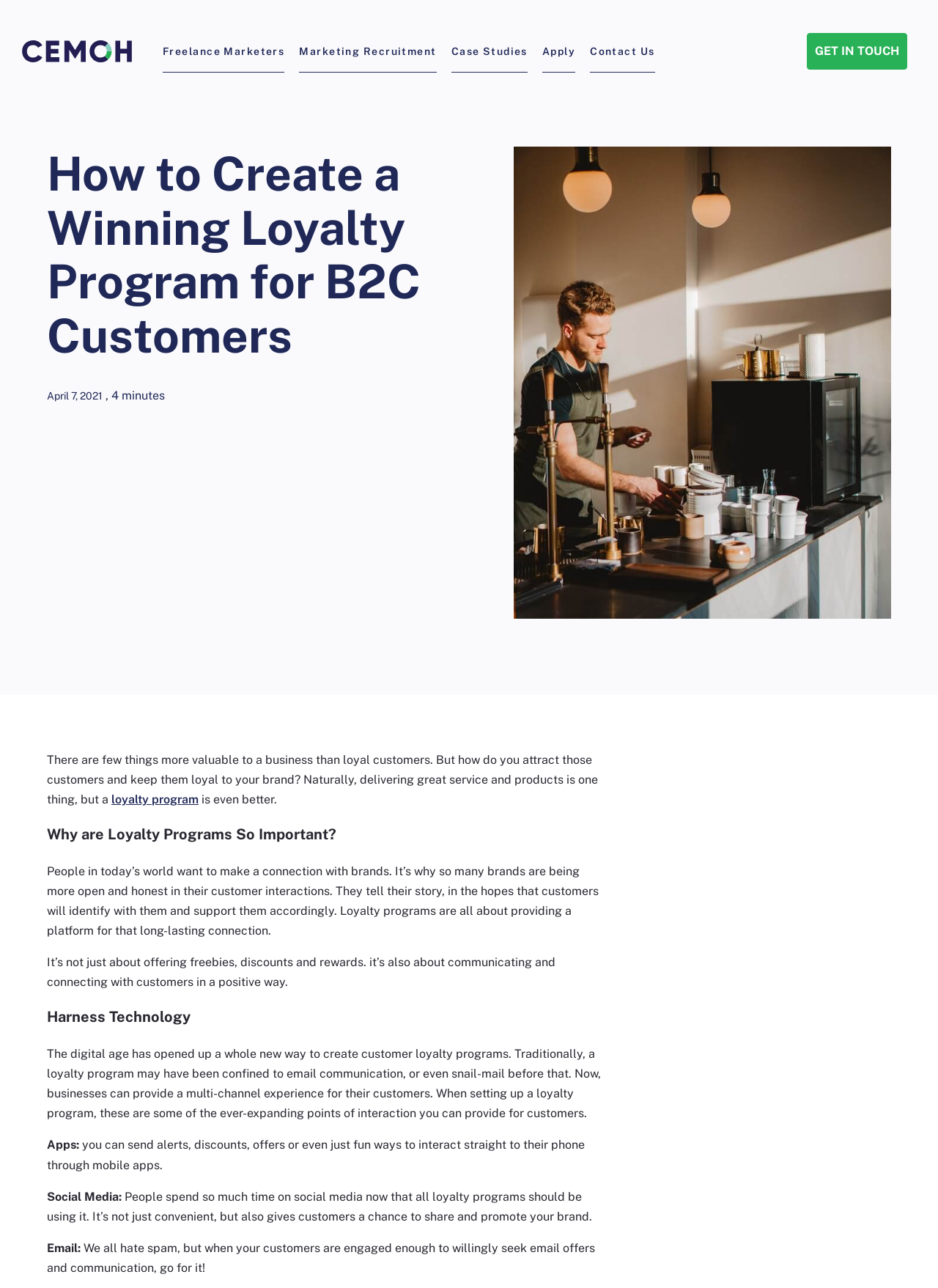Could you provide the bounding box coordinates for the portion of the screen to click to complete this instruction: "Click the Cemoh Logo"?

[0.023, 0.033, 0.141, 0.044]